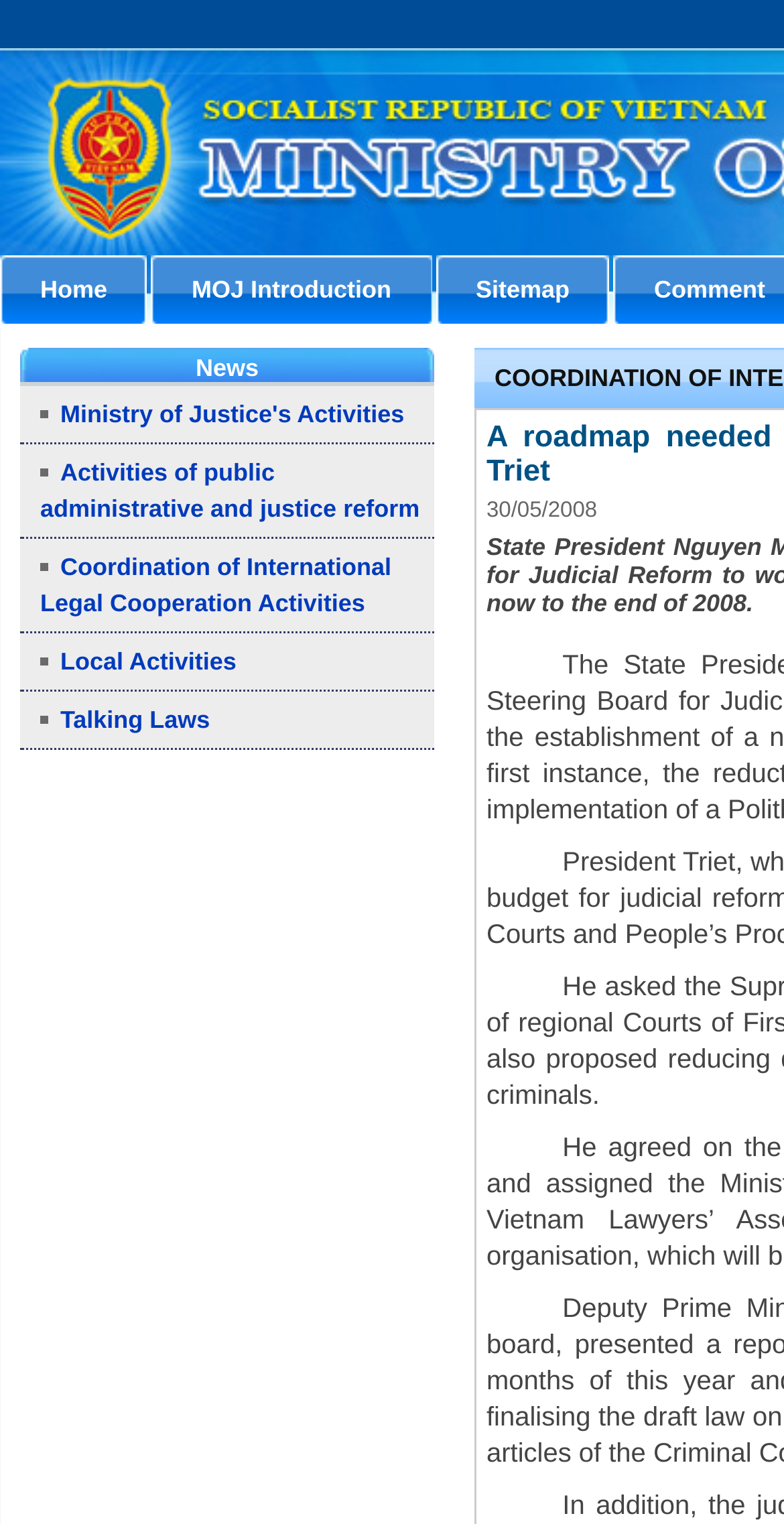Review the image closely and give a comprehensive answer to the question: What type of content is the webpage primarily about?

I determined the type of content on the webpage by looking at the various link elements and their descriptions. The webpage appears to be a news and information portal, with links to different sections and articles related to judicial reform and the Ministry of Justice.